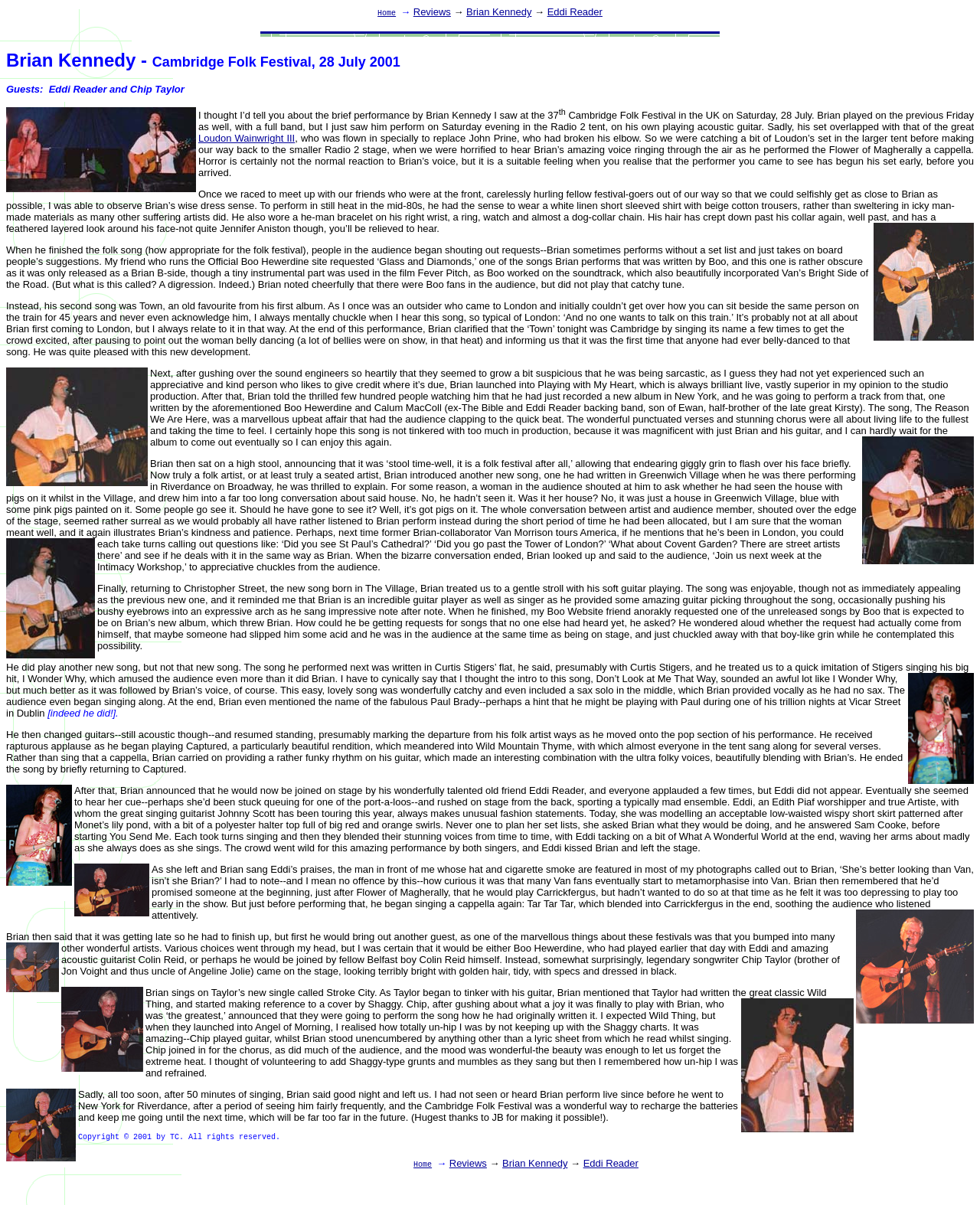Identify the bounding box coordinates of the part that should be clicked to carry out this instruction: "Read reviews about Brian Kennedy".

[0.422, 0.005, 0.46, 0.015]